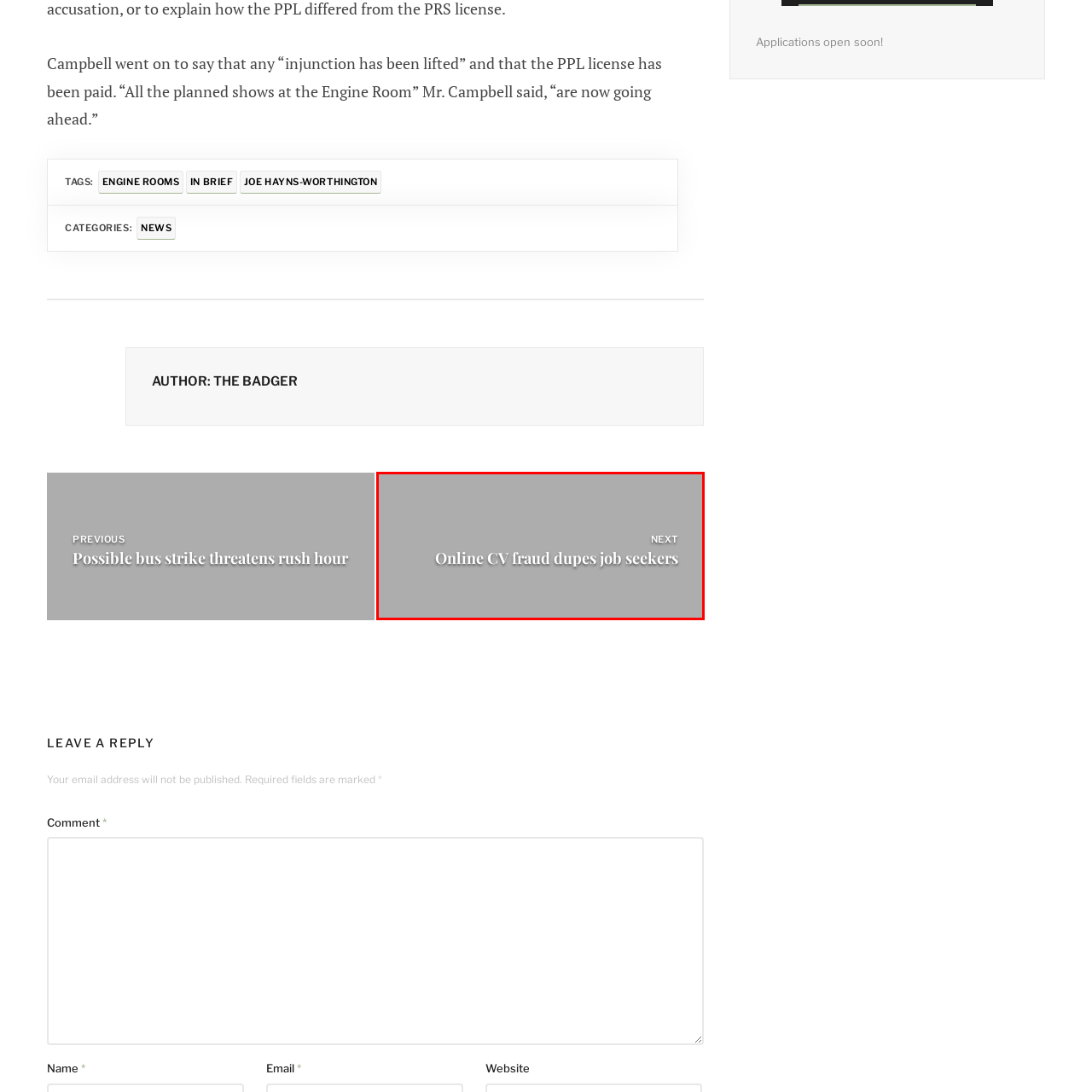What is the purpose of the word 'NEXT'?
Take a look at the image highlighted by the red bounding box and provide a detailed answer to the question.

The caption notes that the word 'NEXT' is above the title, implying that it serves as a transition to the following article or post, likely indicating that the current section is coming to an end and the next one is about to begin.